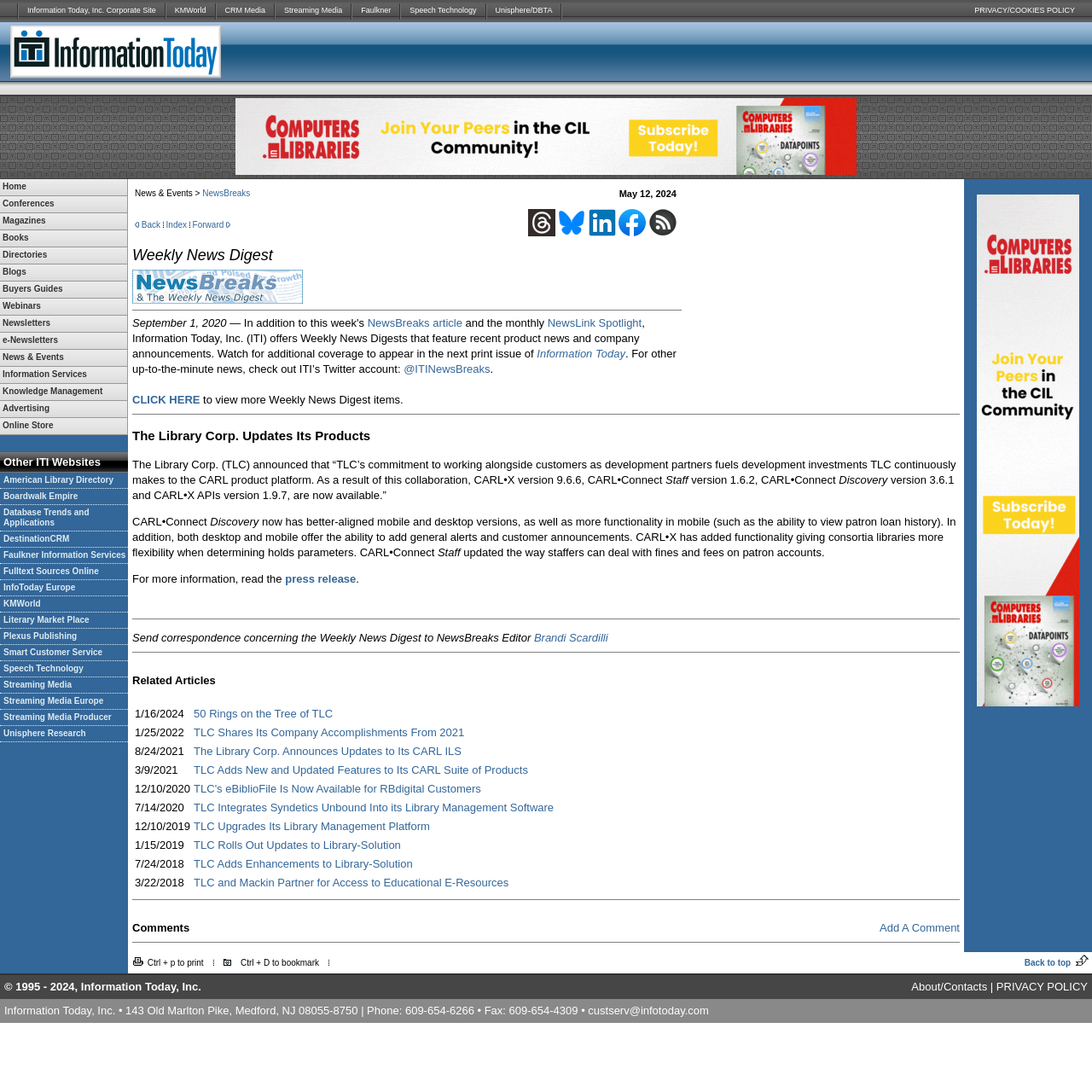Identify the bounding box coordinates of the element that should be clicked to fulfill this task: "Click PRIVACY/COOKIES POLICY". The coordinates should be provided as four float numbers between 0 and 1, i.e., [left, top, right, bottom].

[0.821, 0.0, 1.0, 0.02]